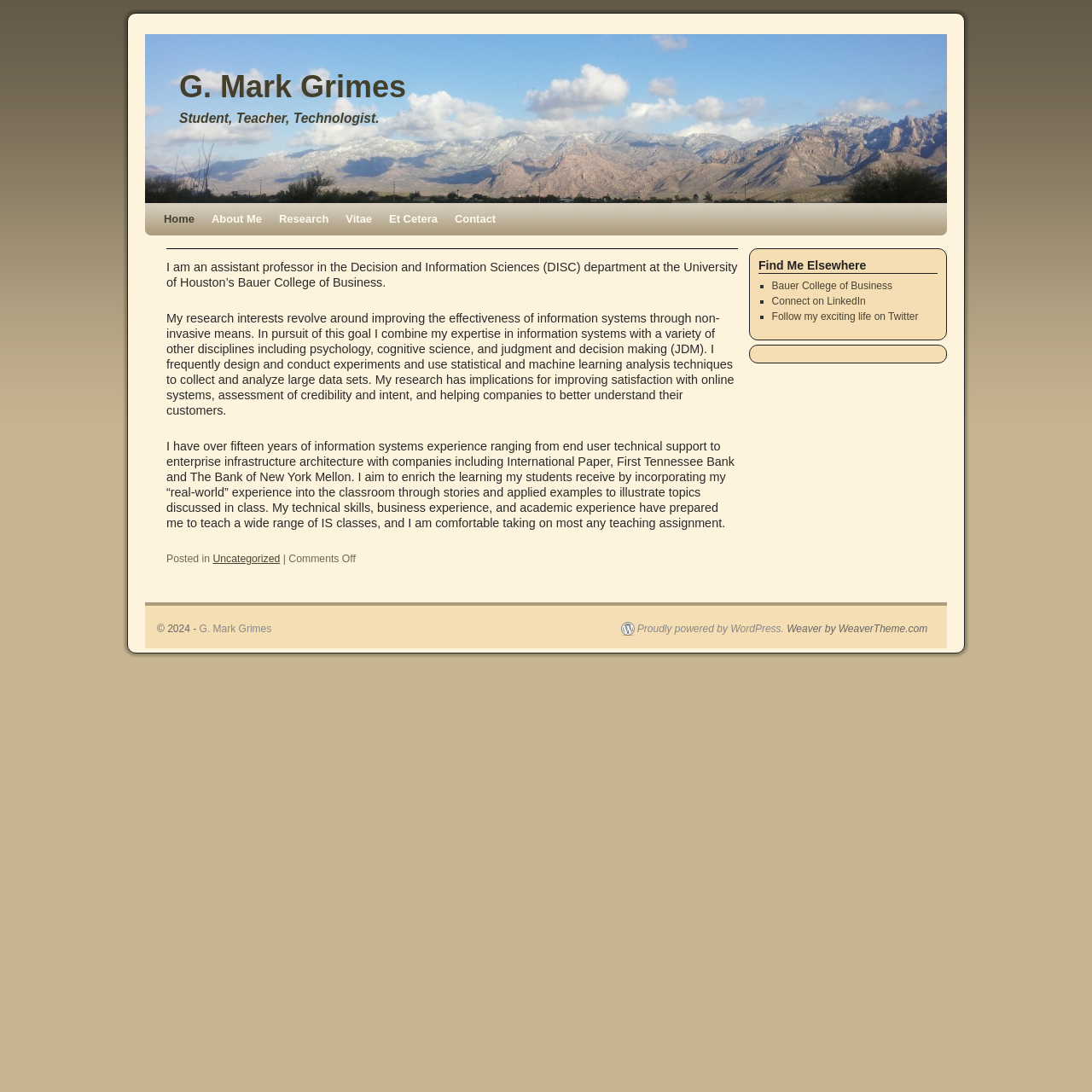Please find and give the text of the main heading on the webpage.

G. Mark Grimes